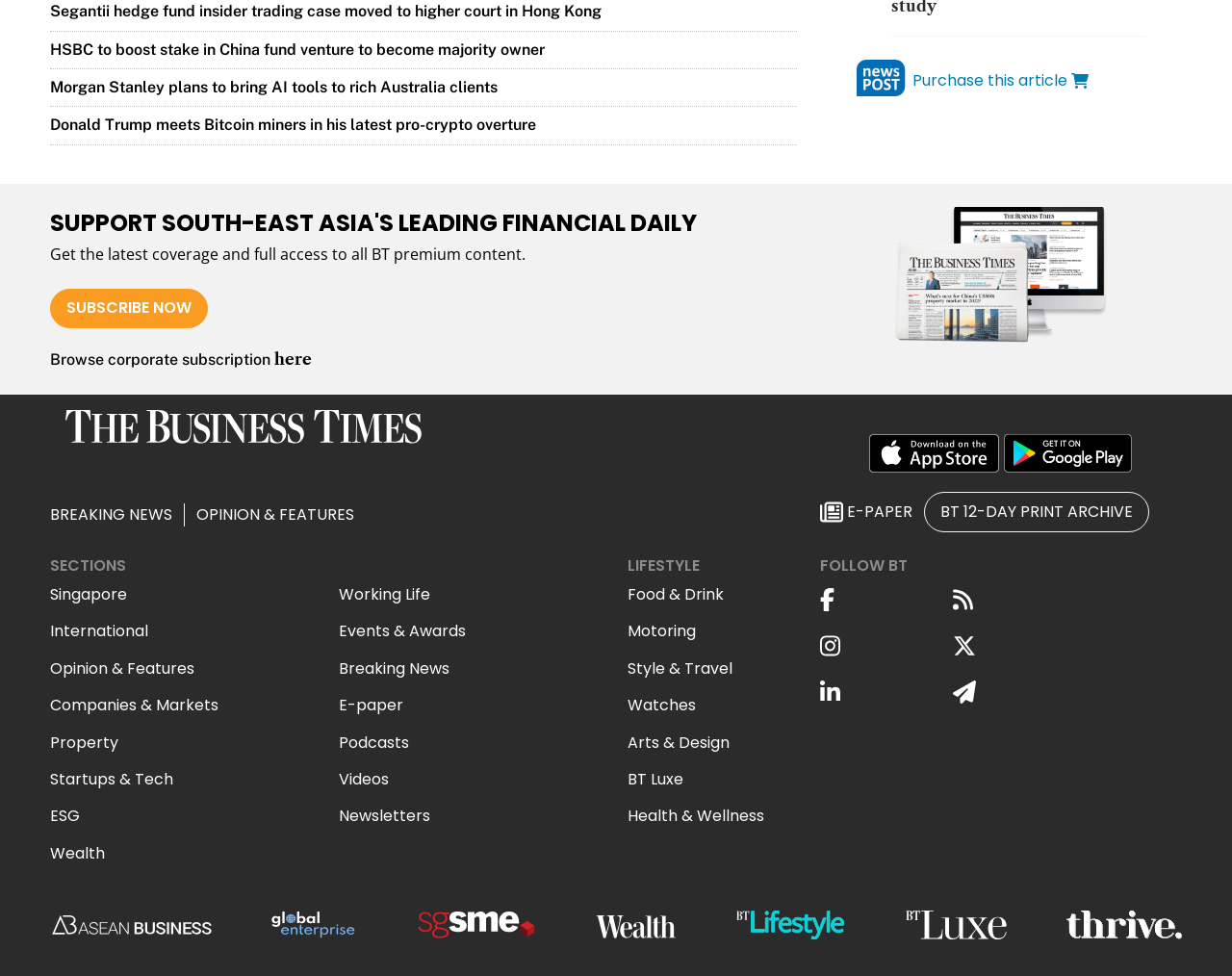Show the bounding box coordinates of the element that should be clicked to complete the task: "Subscribe to BT premium content".

[0.041, 0.296, 0.169, 0.336]